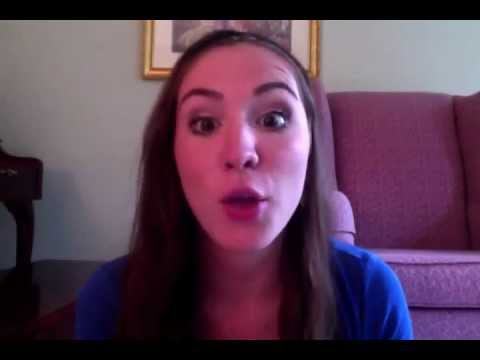Can you give a comprehensive explanation to the question given the content of the image?
Is the woman sitting on the pink upholstered chair?

Although the caption mentions a pink upholstered chair in the backdrop, it does not suggest that the woman is sitting on it. Instead, it implies that the chair is part of the surrounding environment.